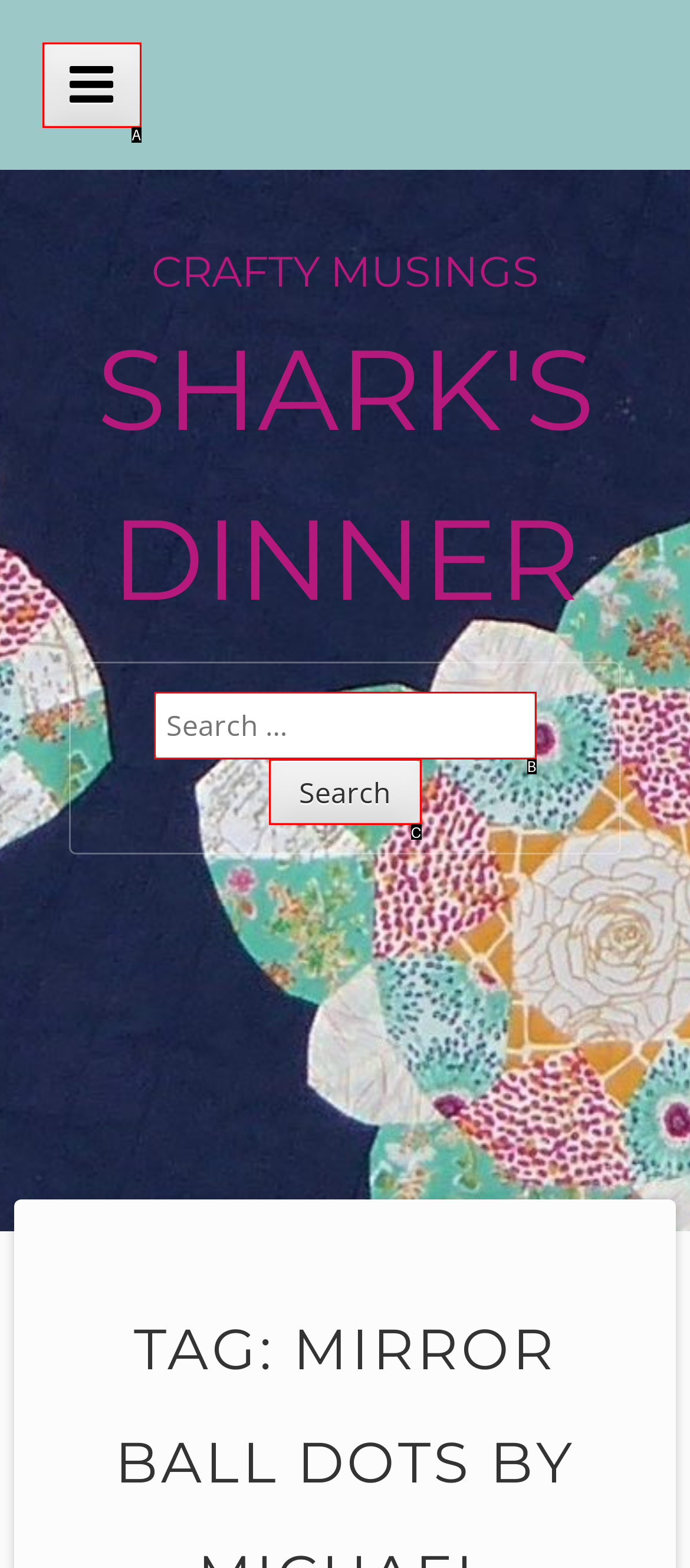Refer to the description: parent_node: Search for: value="Search" and choose the option that best fits. Provide the letter of that option directly from the options.

C